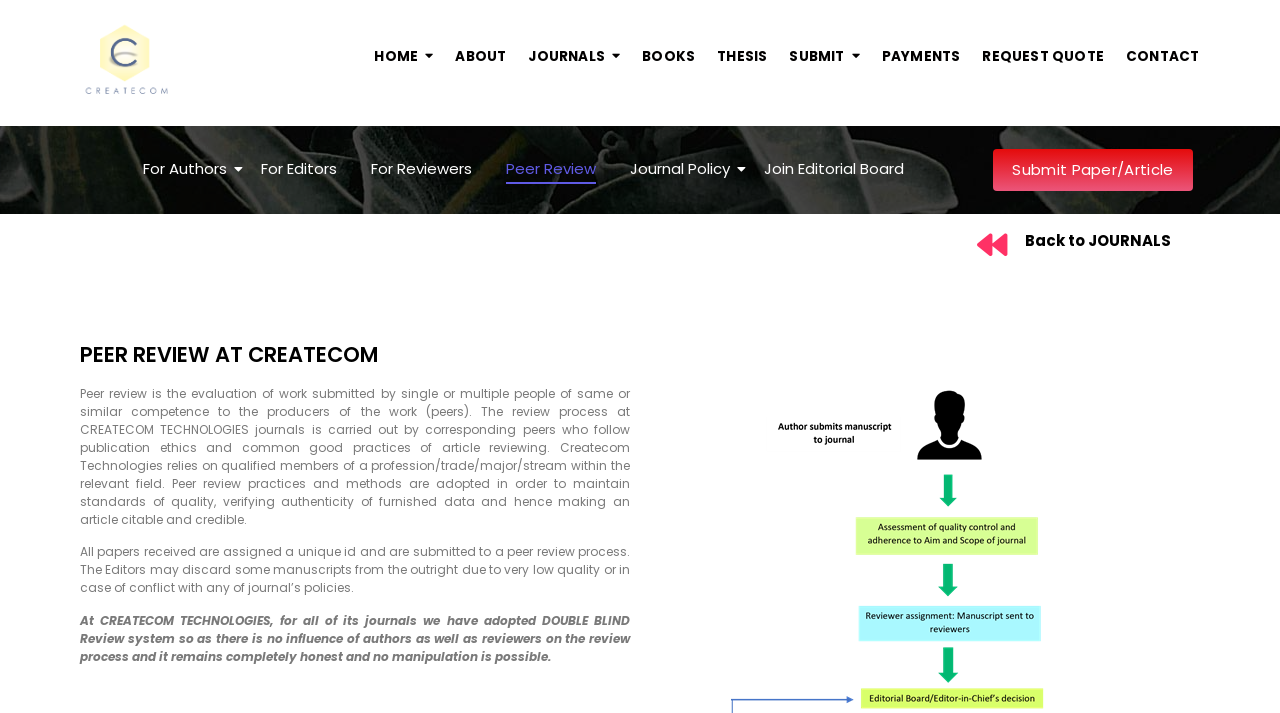Provide the bounding box coordinates for the area that should be clicked to complete the instruction: "Click on the HOME link".

[0.293, 0.056, 0.339, 0.103]